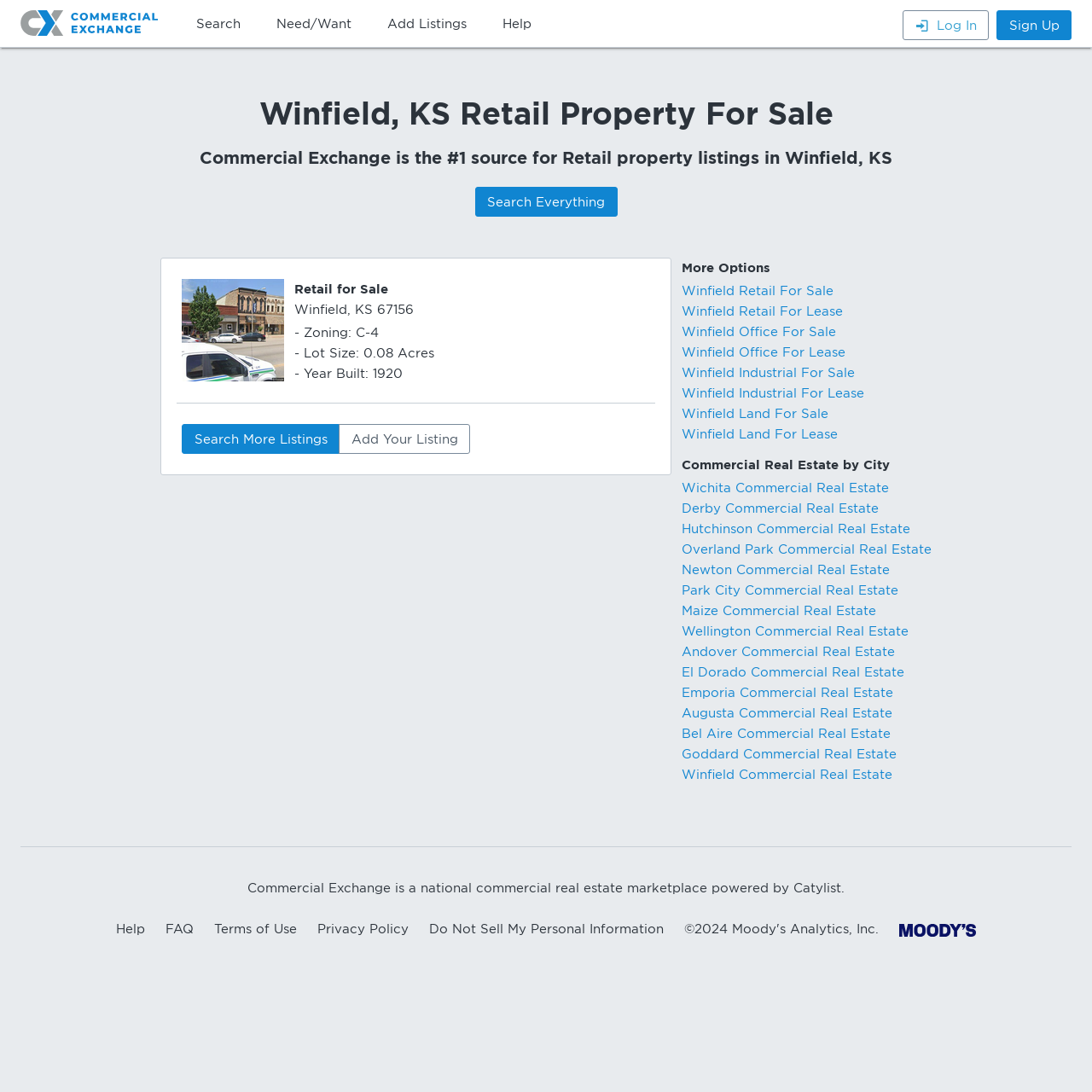Kindly determine the bounding box coordinates for the area that needs to be clicked to execute this instruction: "Get help".

[0.444, 0.001, 0.503, 0.043]